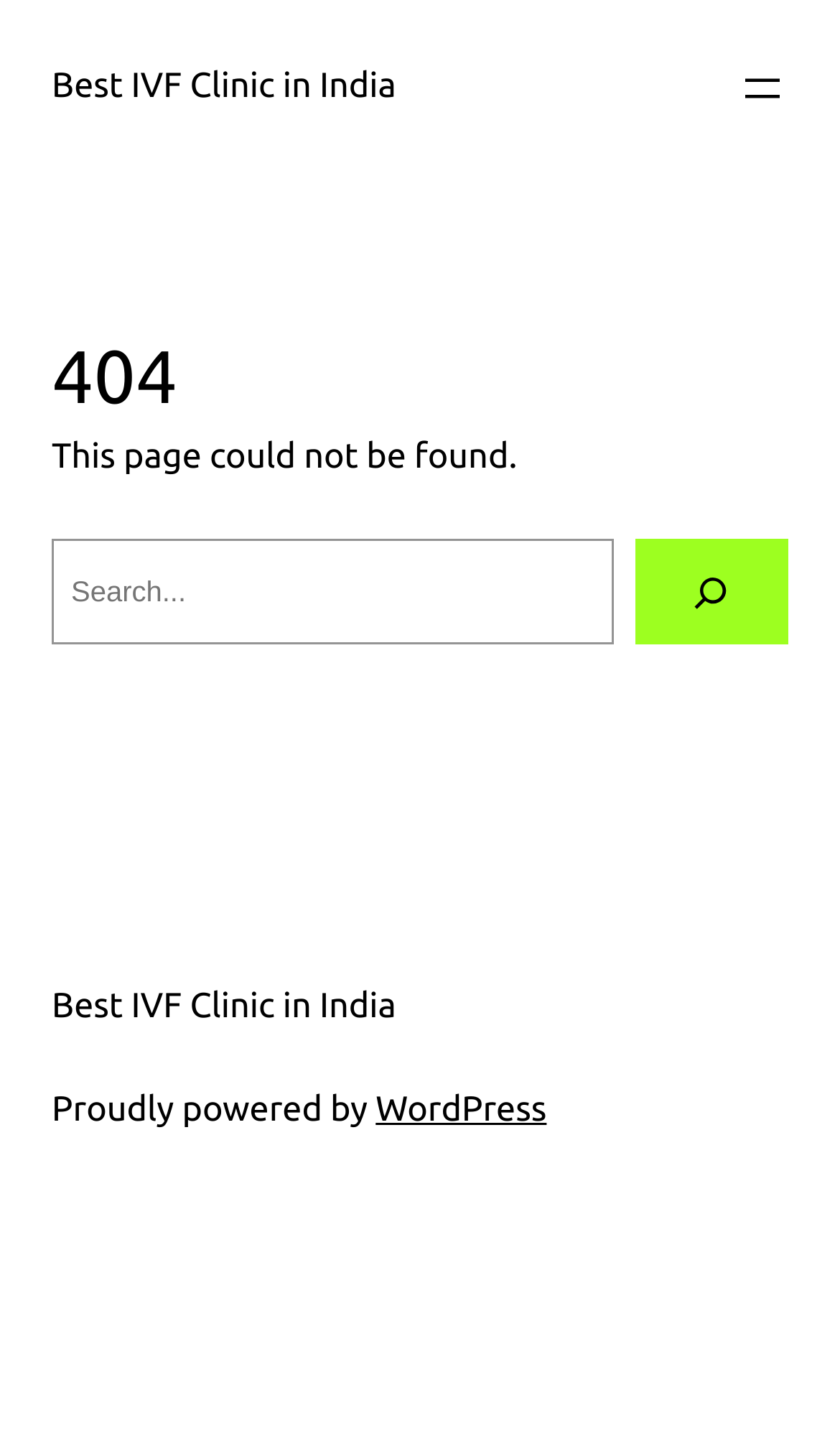Determine the bounding box coordinates in the format (top-left x, top-left y, bottom-right x, bottom-right y). Ensure all values are floating point numbers between 0 and 1. Identify the bounding box of the UI element described by: aria-label="Open menu"

[0.877, 0.043, 0.938, 0.08]